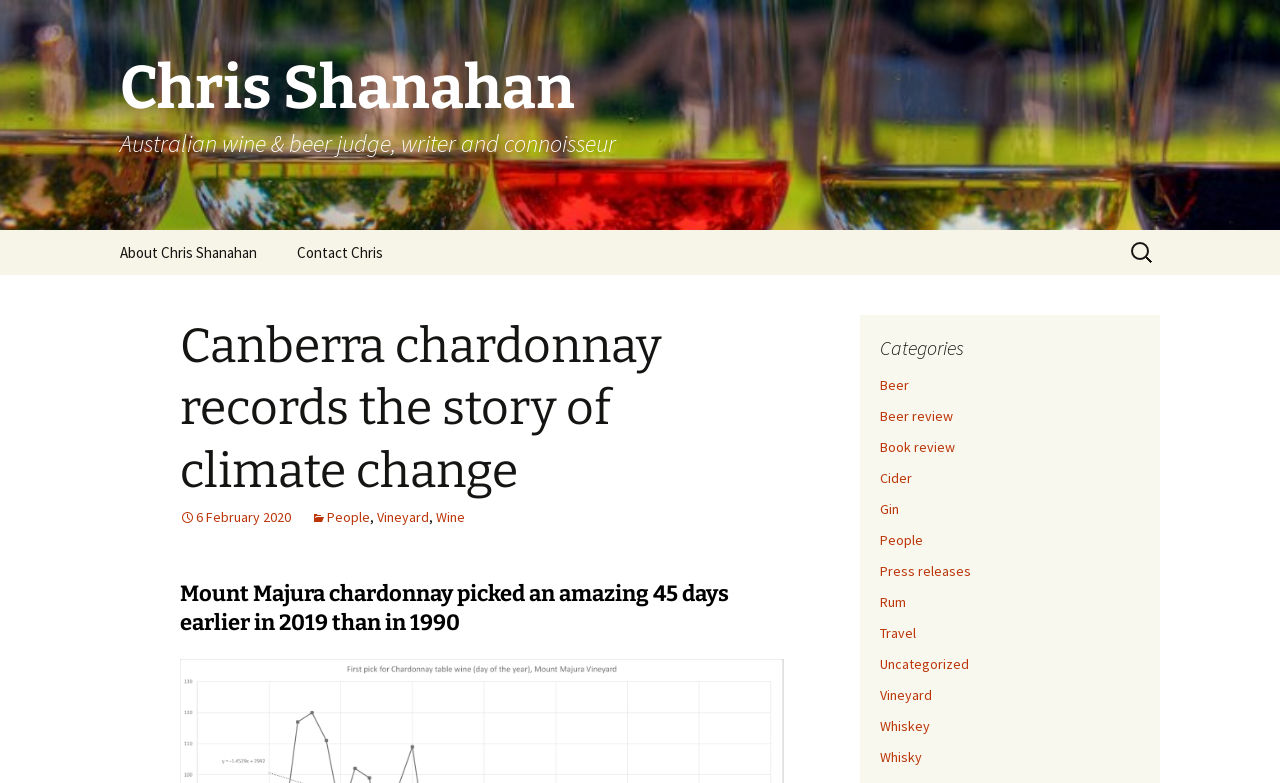Predict the bounding box coordinates for the UI element described as: "Press releases". The coordinates should be four float numbers between 0 and 1, presented as [left, top, right, bottom].

[0.688, 0.718, 0.759, 0.741]